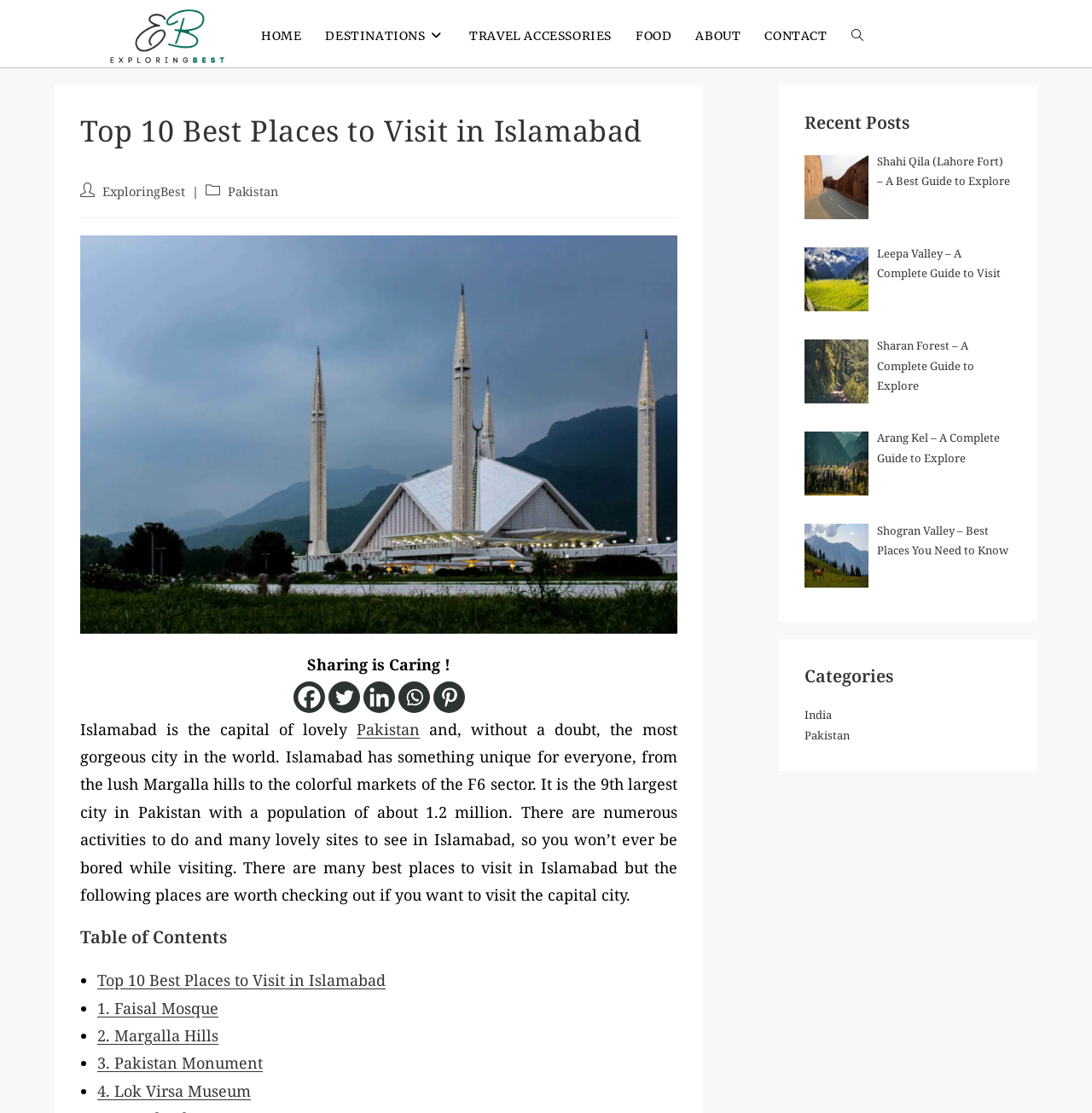Please mark the bounding box coordinates of the area that should be clicked to carry out the instruction: "Share on Facebook".

[0.268, 0.612, 0.297, 0.64]